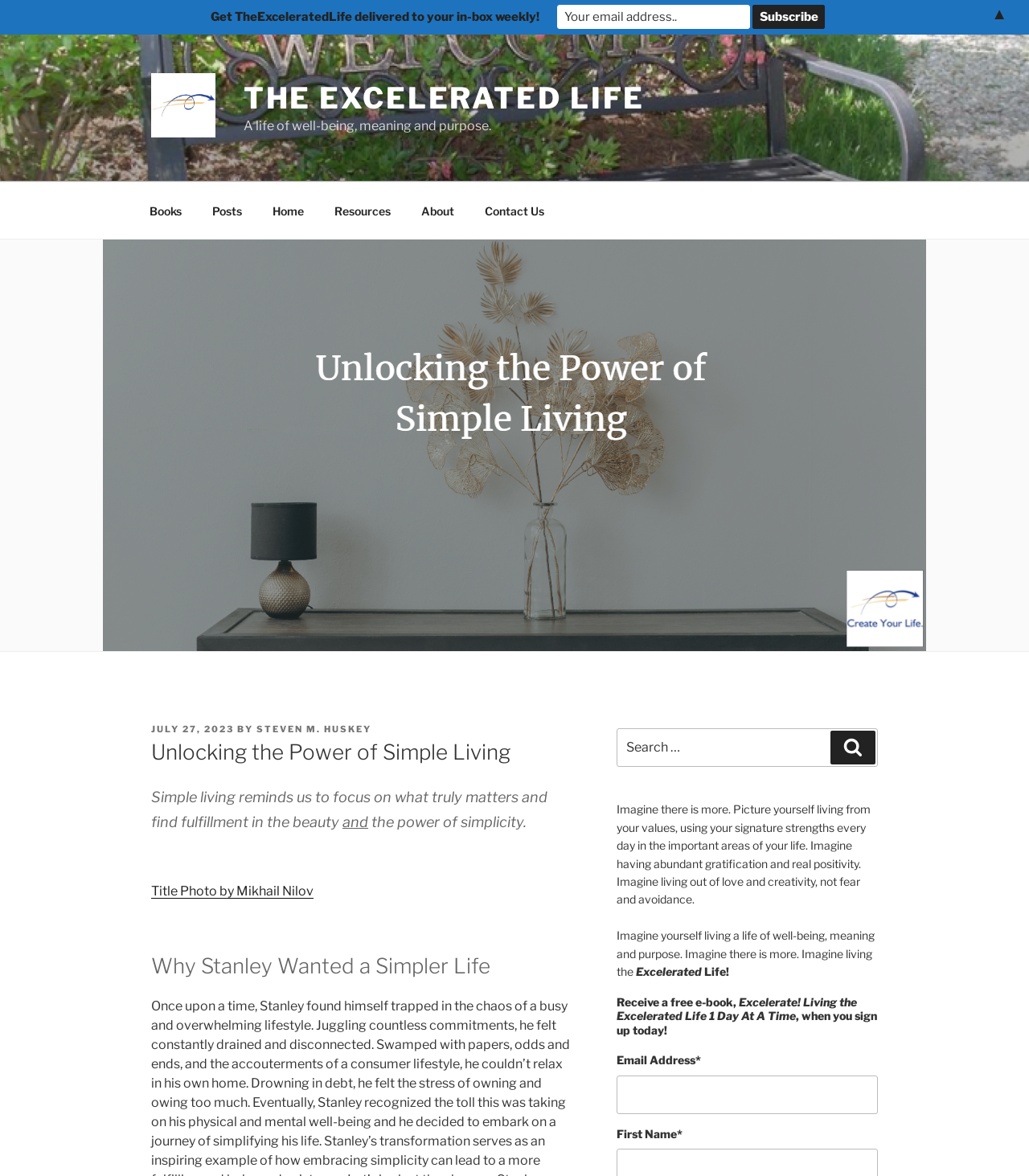Determine the bounding box coordinates for the area that needs to be clicked to fulfill this task: "Read the post 'Unlocking the Power of Simple Living'". The coordinates must be given as four float numbers between 0 and 1, i.e., [left, top, right, bottom].

[0.147, 0.628, 0.556, 0.653]